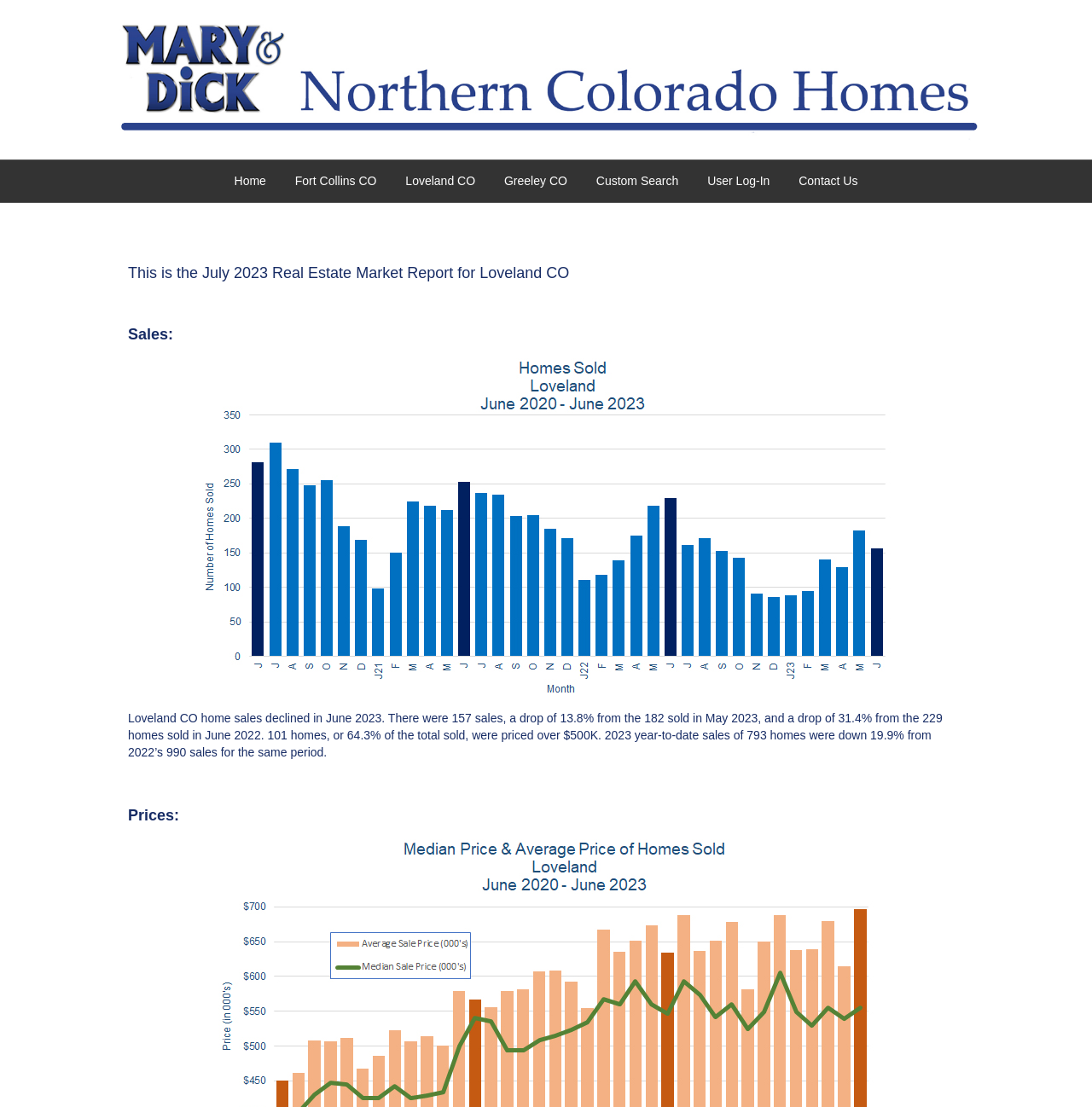How many homes were sold in May 2023?
Please provide a single word or phrase based on the screenshot.

182